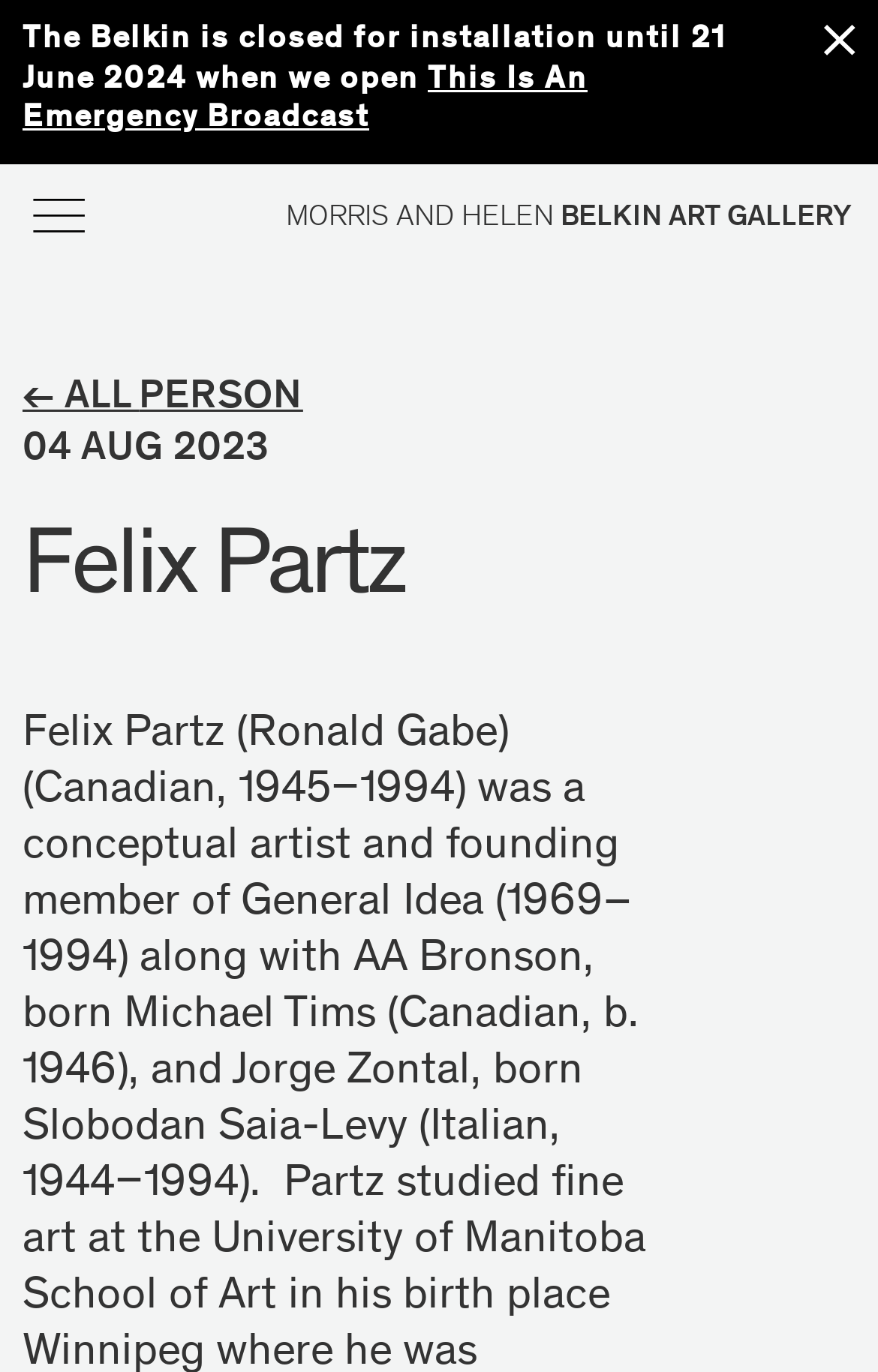Identify the bounding box coordinates for the UI element described as follows: "← All person". Ensure the coordinates are four float numbers between 0 and 1, formatted as [left, top, right, bottom].

[0.026, 0.275, 0.345, 0.304]